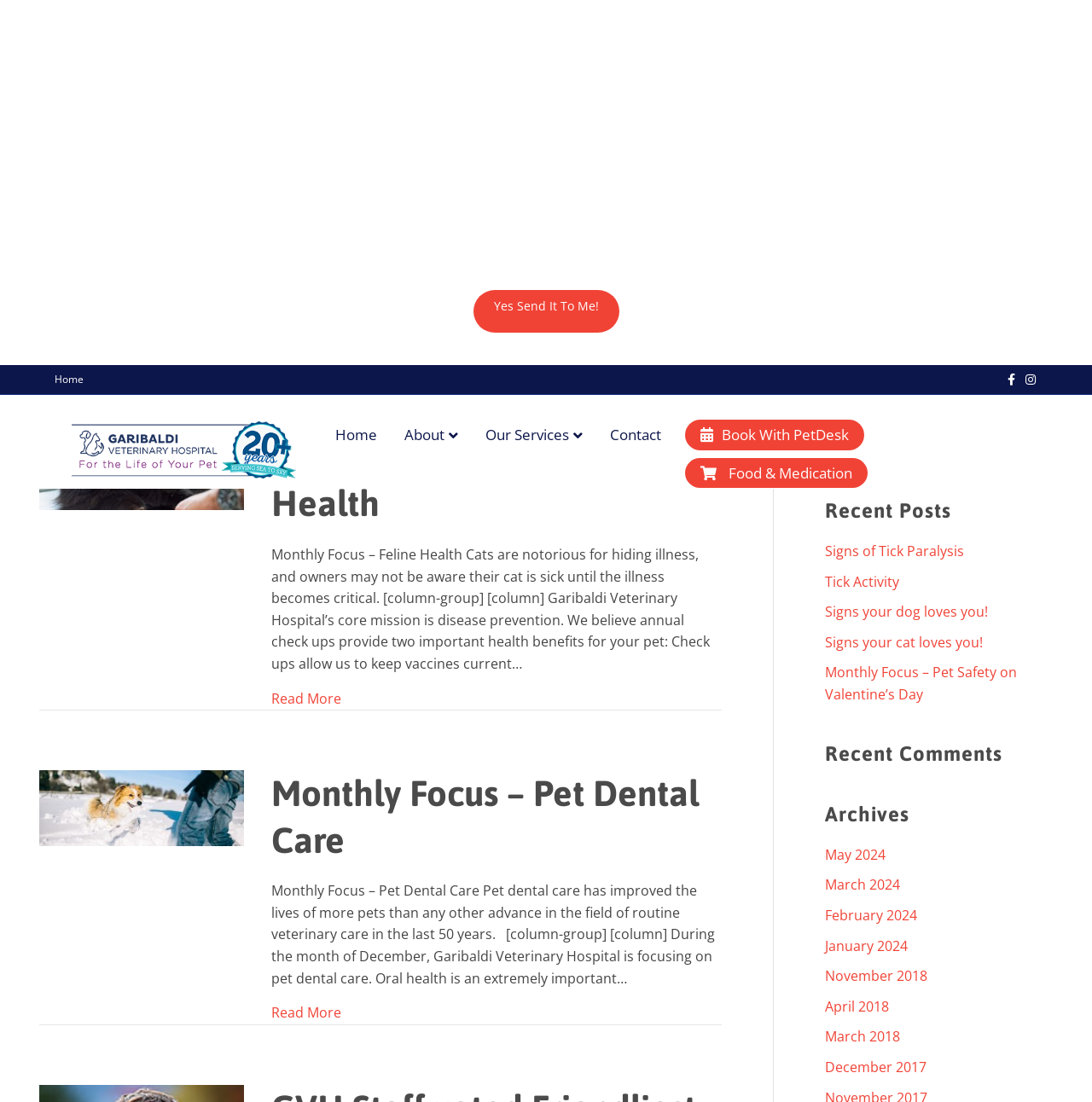Determine the bounding box coordinates for the area that needs to be clicked to fulfill this task: "Click on the Facebook link". The coordinates must be given as four float numbers between 0 and 1, i.e., [left, top, right, bottom].

[0.911, 0.006, 0.93, 0.019]